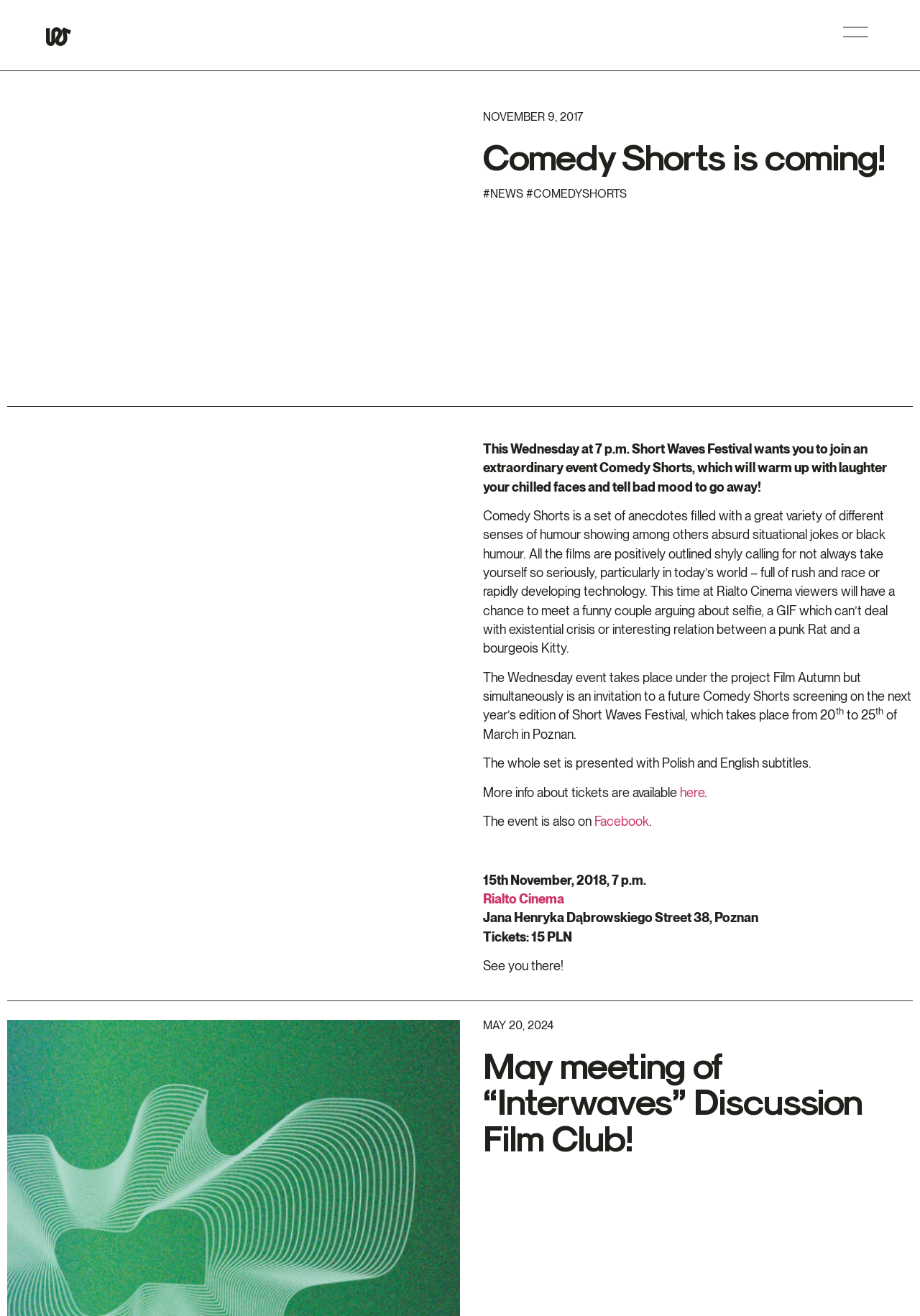Provide the text content of the webpage's main heading.

Comedy Shorts is coming!